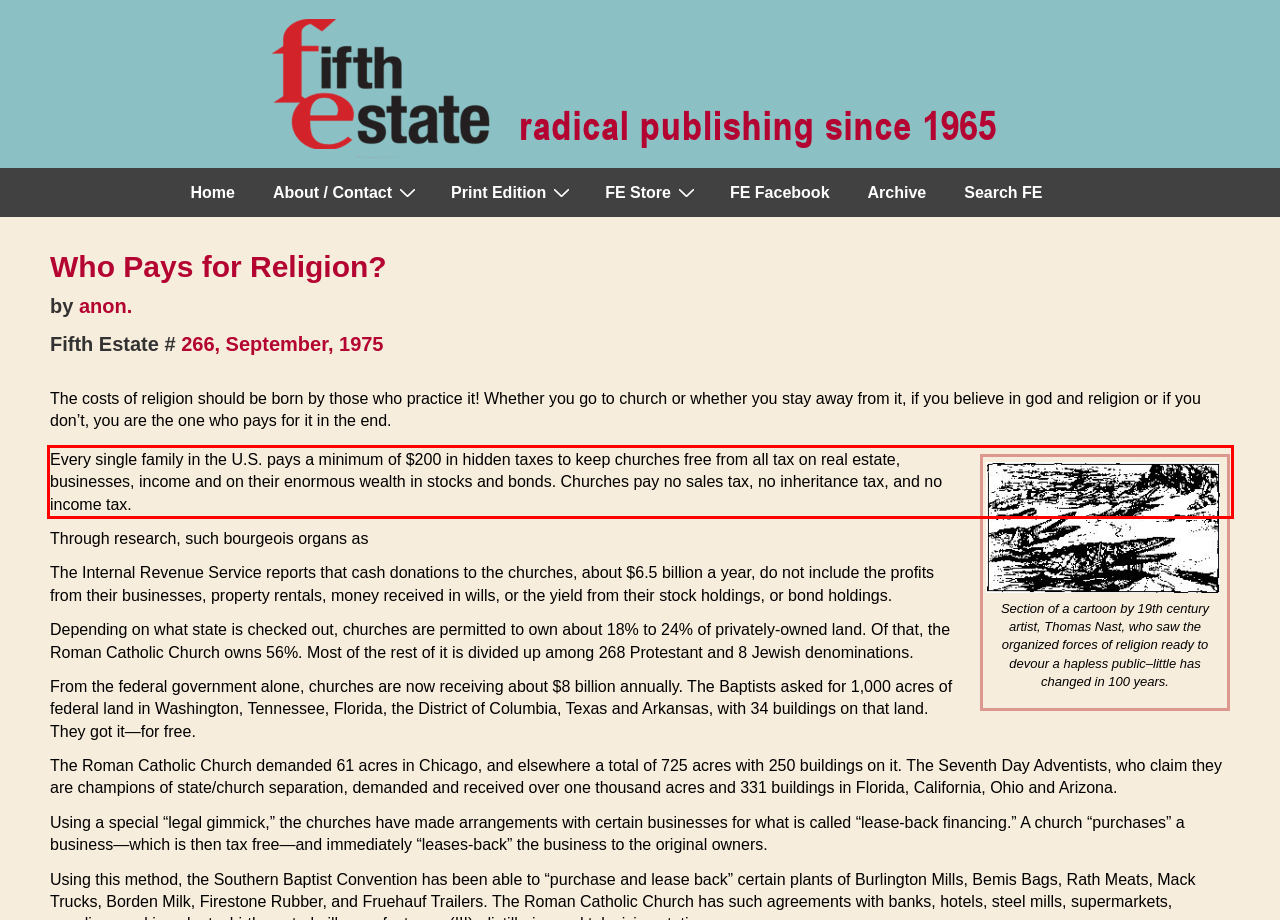Please identify and extract the text from the UI element that is surrounded by a red bounding box in the provided webpage screenshot.

Every single family in the U.S. pays a minimum of $200 in hidden taxes to keep churches free from all tax on real estate, businesses, income and on their enormous wealth in stocks and bonds. Churches pay no sales tax, no inheritance tax, and no income tax.